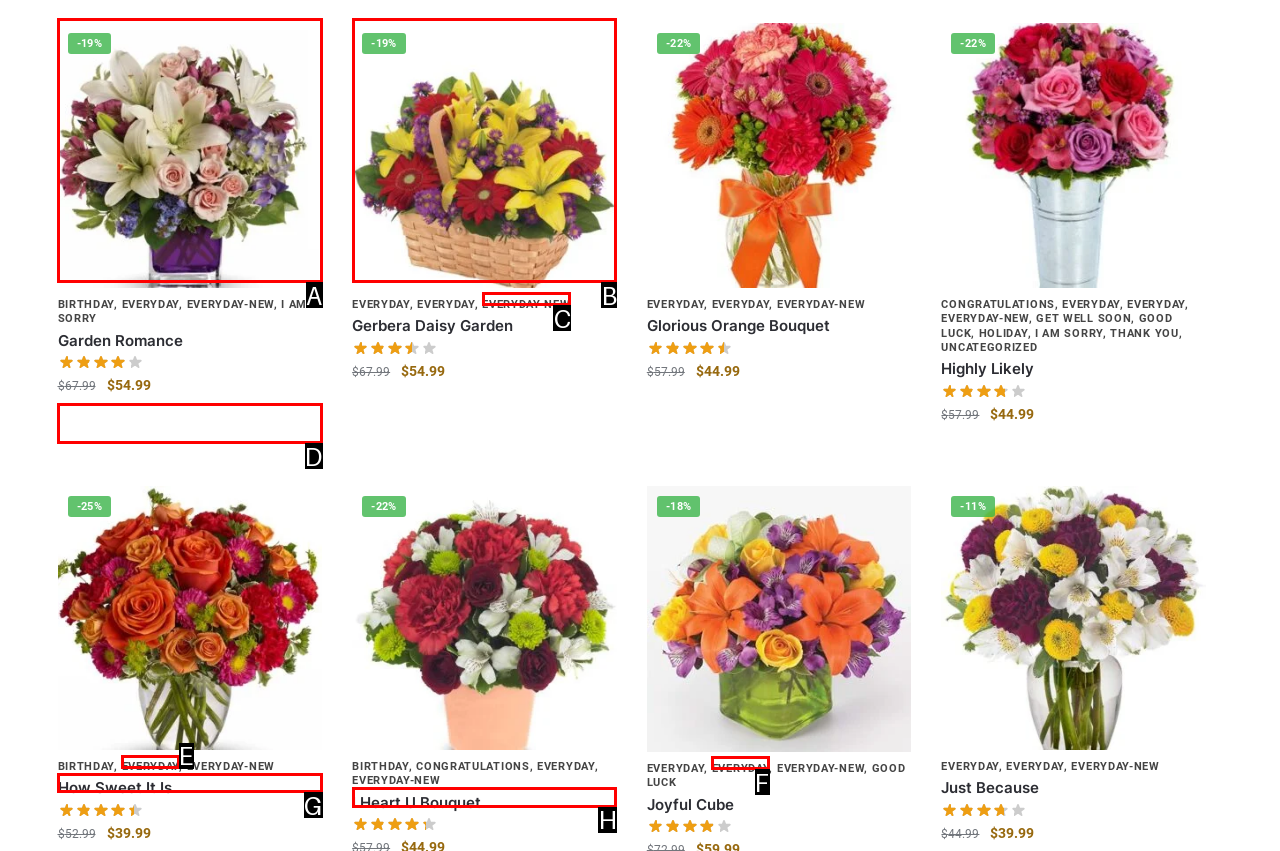From the choices given, find the HTML element that matches this description: How Sweet It Is. Answer with the letter of the selected option directly.

G